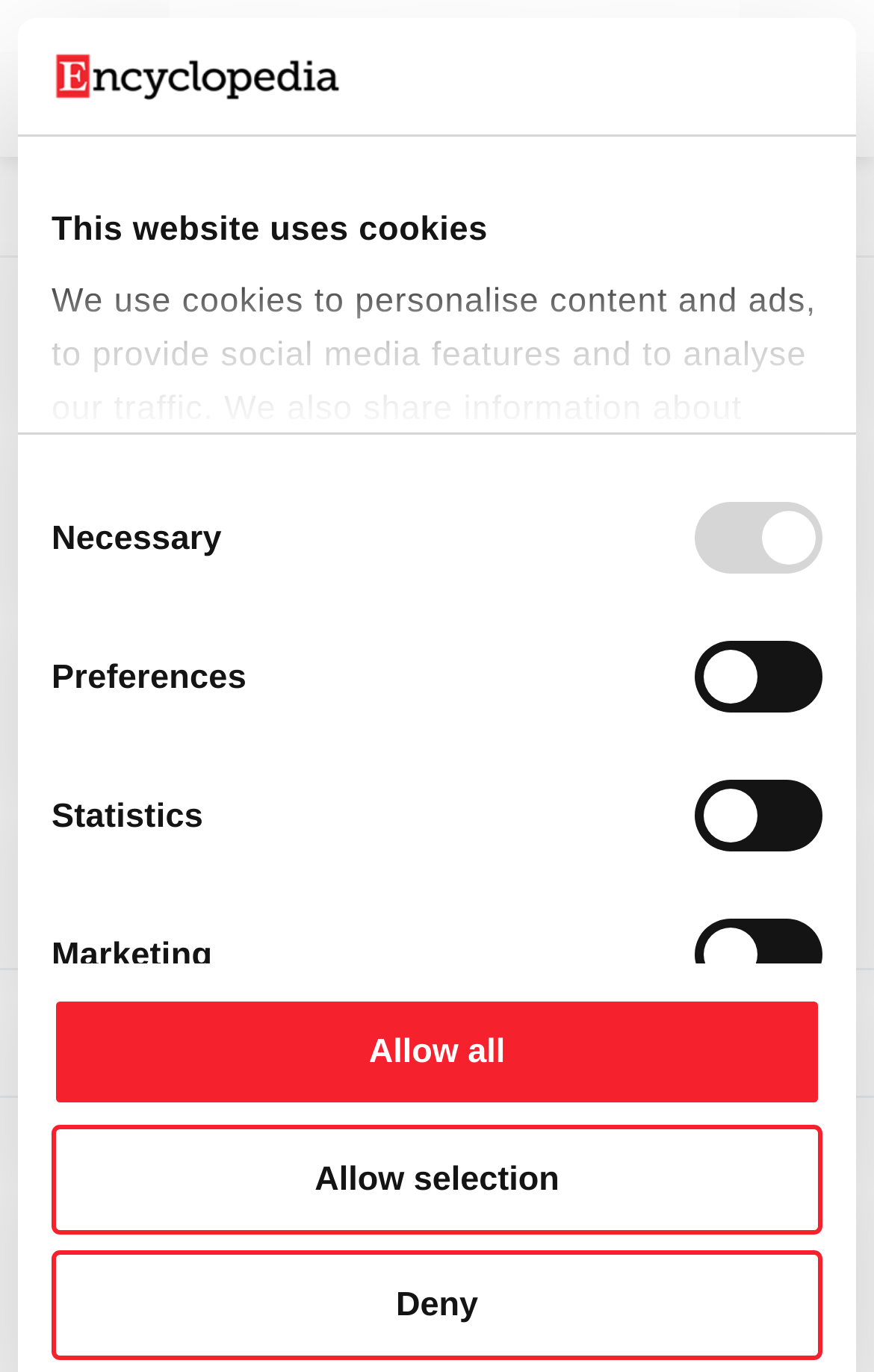Please mark the bounding box coordinates of the area that should be clicked to carry out the instruction: "Click the 'Allow selection' button".

[0.059, 0.819, 0.941, 0.899]